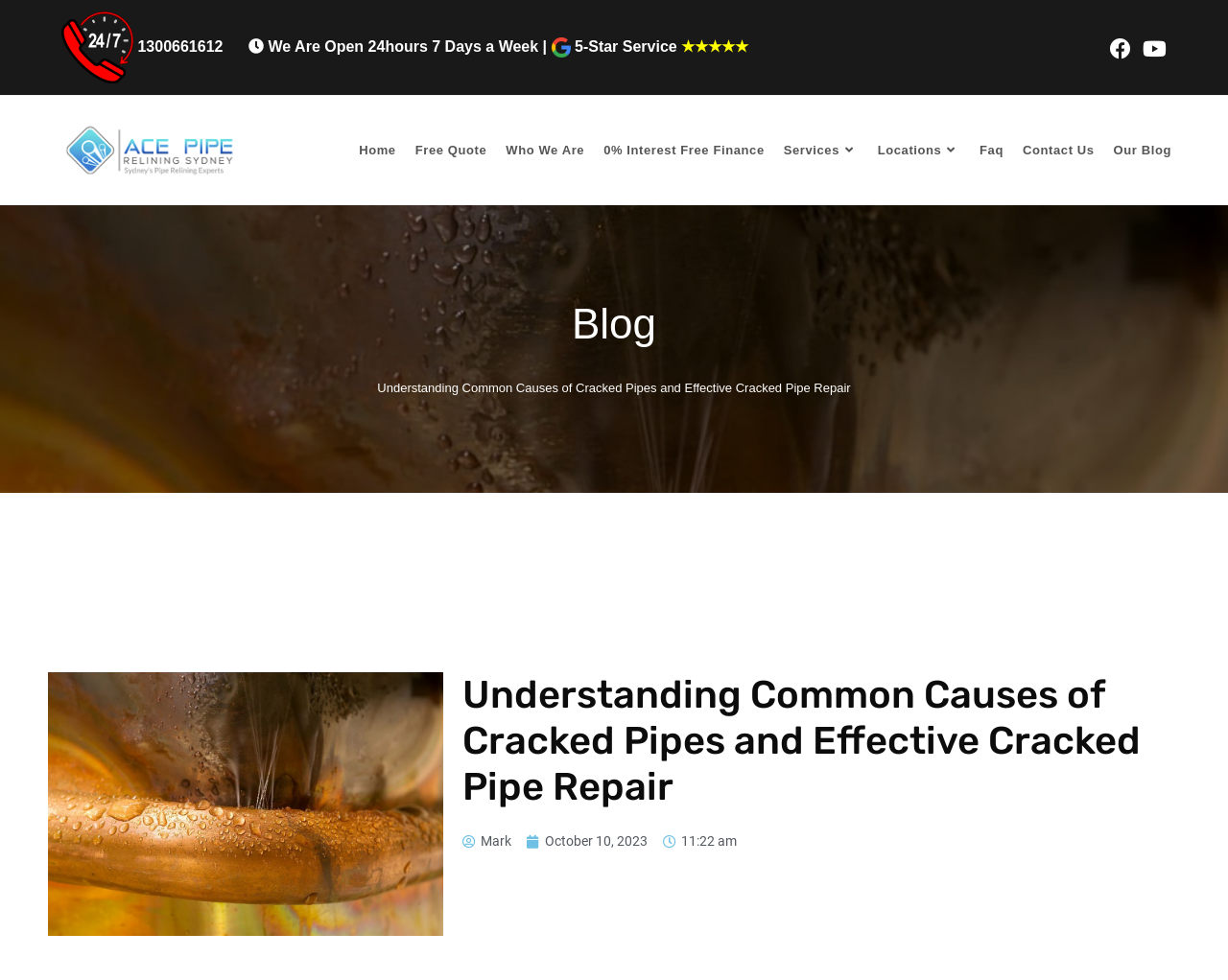Identify the bounding box coordinates of the region that needs to be clicked to carry out this instruction: "Click on the Facebook link". Provide these coordinates as four float numbers ranging from 0 to 1, i.e., [left, top, right, bottom].

[0.899, 0.039, 0.926, 0.06]